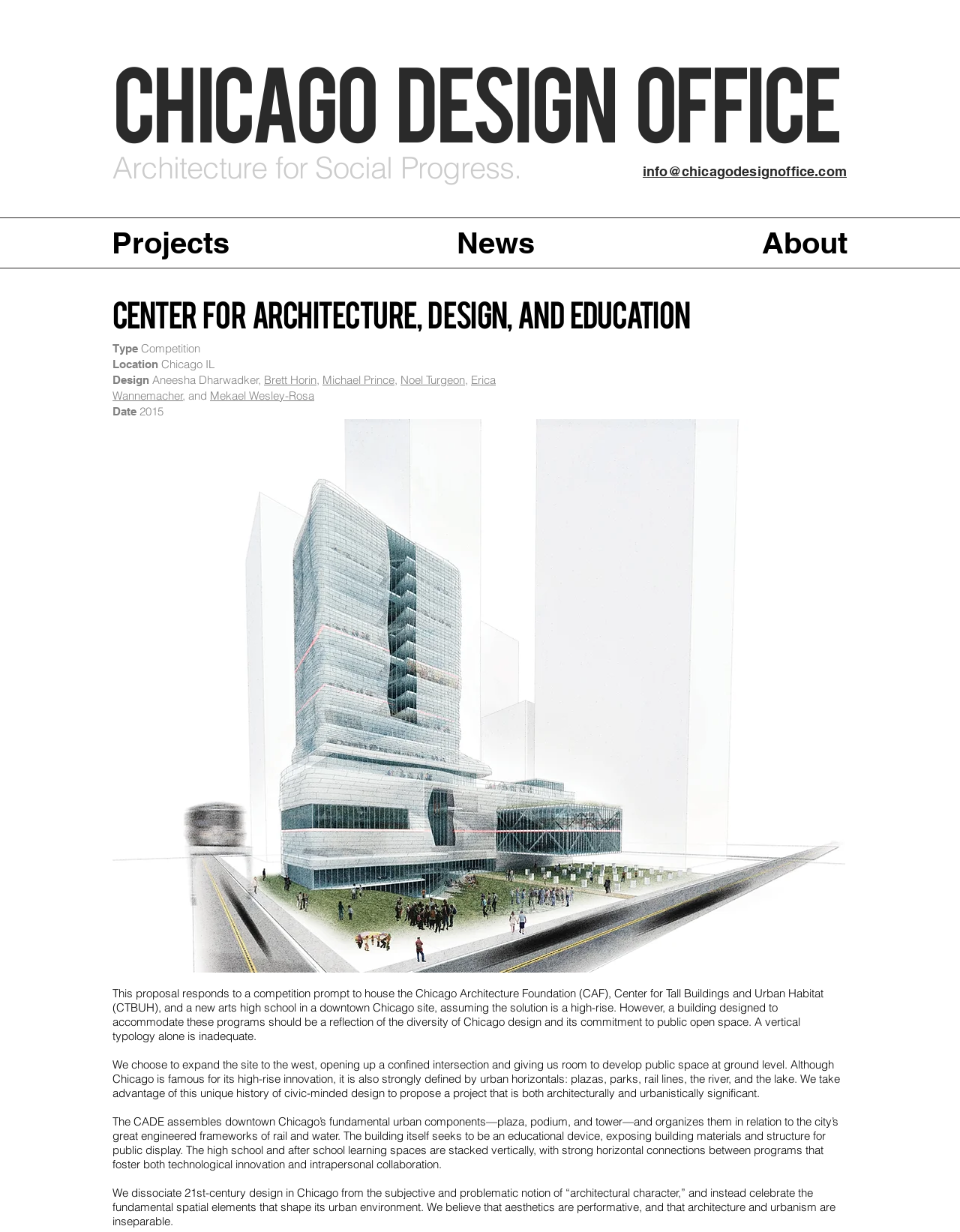Please provide the bounding box coordinates for the UI element as described: "Erica Wannemacher". The coordinates must be four floats between 0 and 1, represented as [left, top, right, bottom].

[0.117, 0.302, 0.516, 0.327]